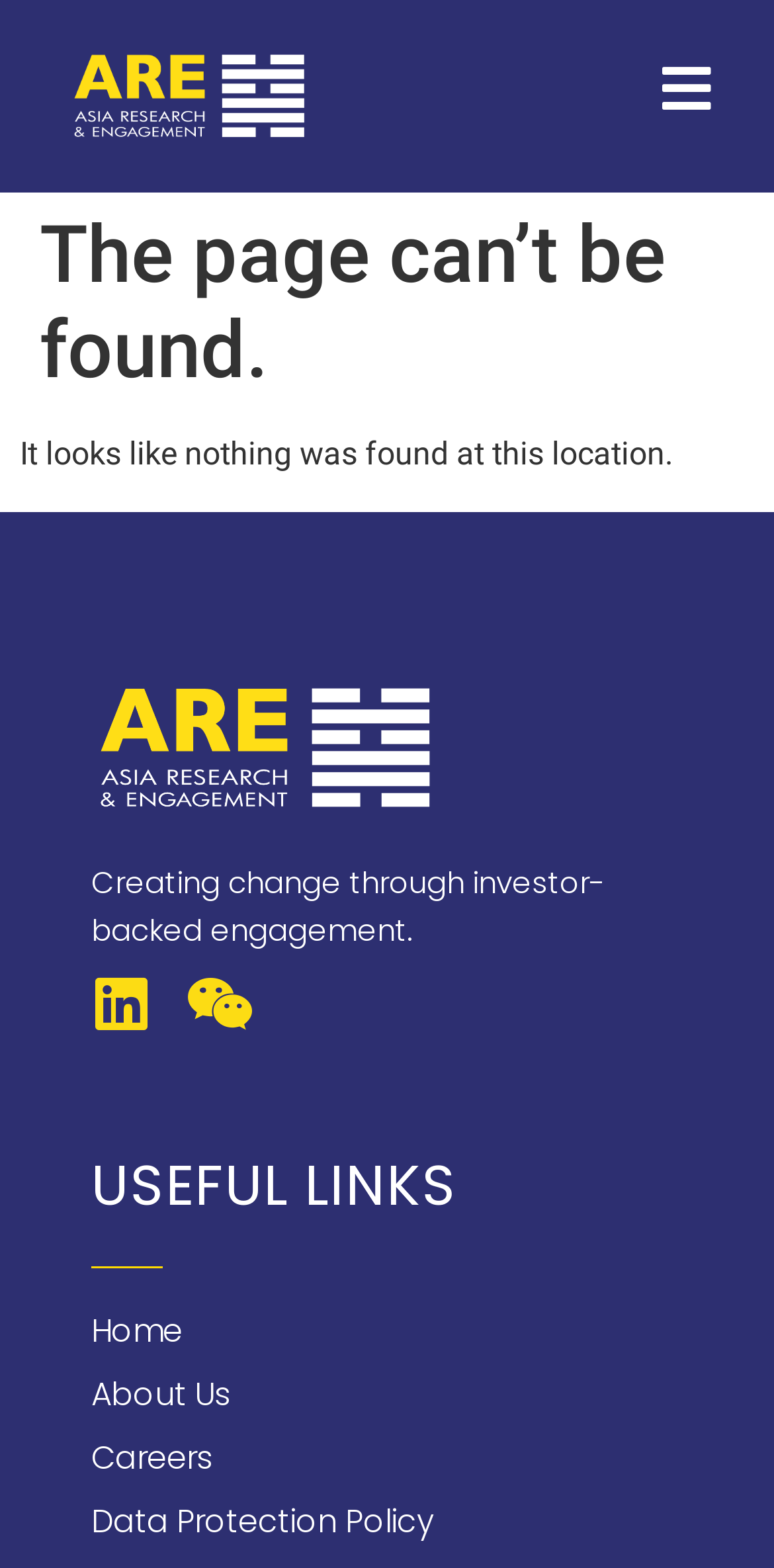Present a detailed account of what is displayed on the webpage.

The webpage displays a "Page not found" error message. At the top, there are two links, one on the left and one on the right, which are likely navigation links. Below these links, there is a main section that takes up most of the page. 

In the main section, there is a header that spans almost the entire width of the page, containing a heading that reads "The page can’t be found." Below this header, there is a paragraph of text that says "It looks like nothing was found at this location." 

Further down, there is a link, followed by a heading that reads "Creating change through investor-backed engagement." Below this heading, there are two more links, positioned side by side. 

Next, there is another heading that reads "USEFUL LINKS", followed by four links: "Home", "About Us", "Careers", and "Data Protection Policy". These links are stacked vertically, taking up a significant portion of the lower half of the page.